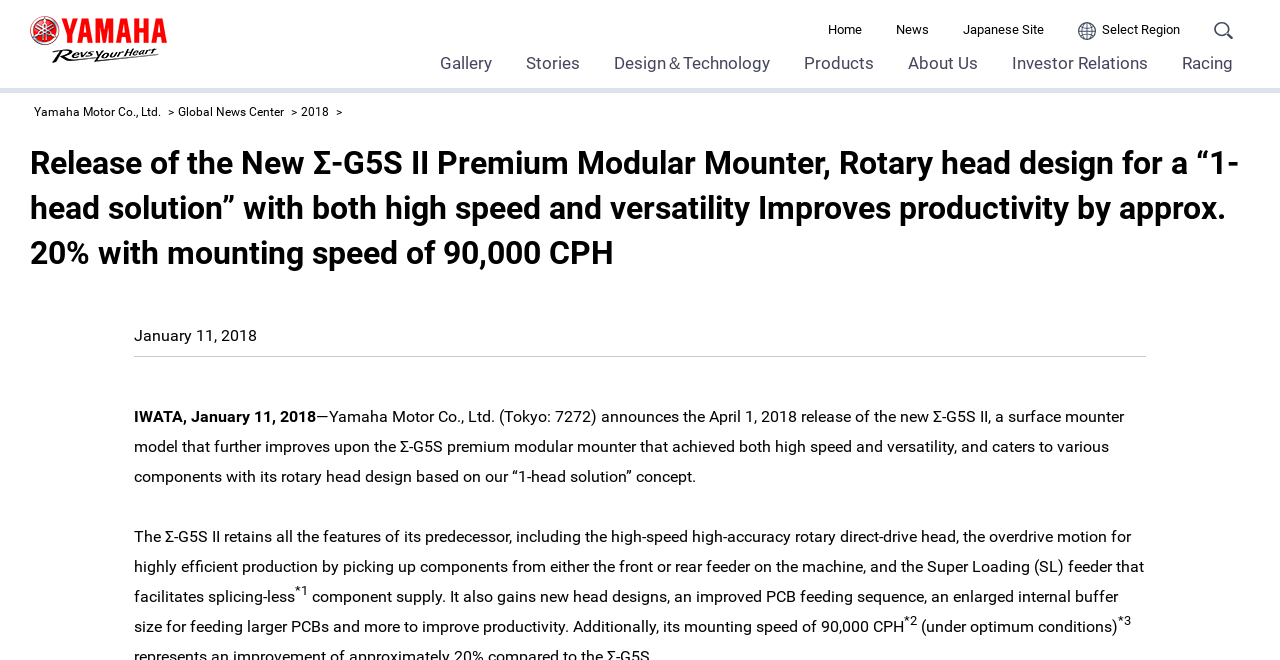What is the concept behind the rotary head design of the new Σ-G5S II?
Please use the image to deliver a detailed and complete answer.

I found the answer by reading the text in the main content area of the webpage. The concept is mentioned in the sentence '...a surface mounter model that further improves upon the Σ-G5S premium modular mounter that achieved both high speed and versatility, and caters to various components with its rotary head design based on our “1-head solution” concept...'.